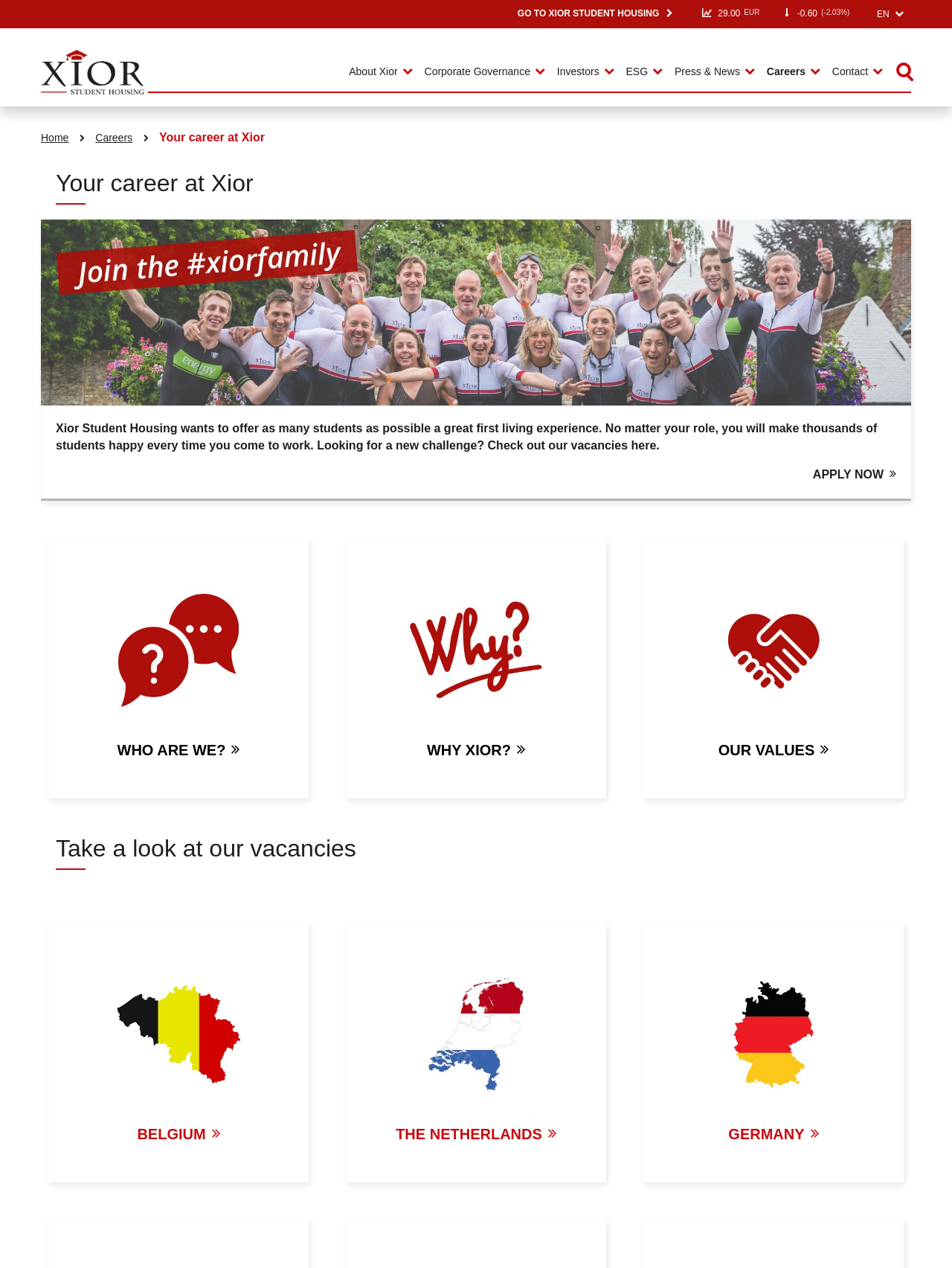What is the currency of the price?
Based on the image, provide a one-word or brief-phrase response.

EUR